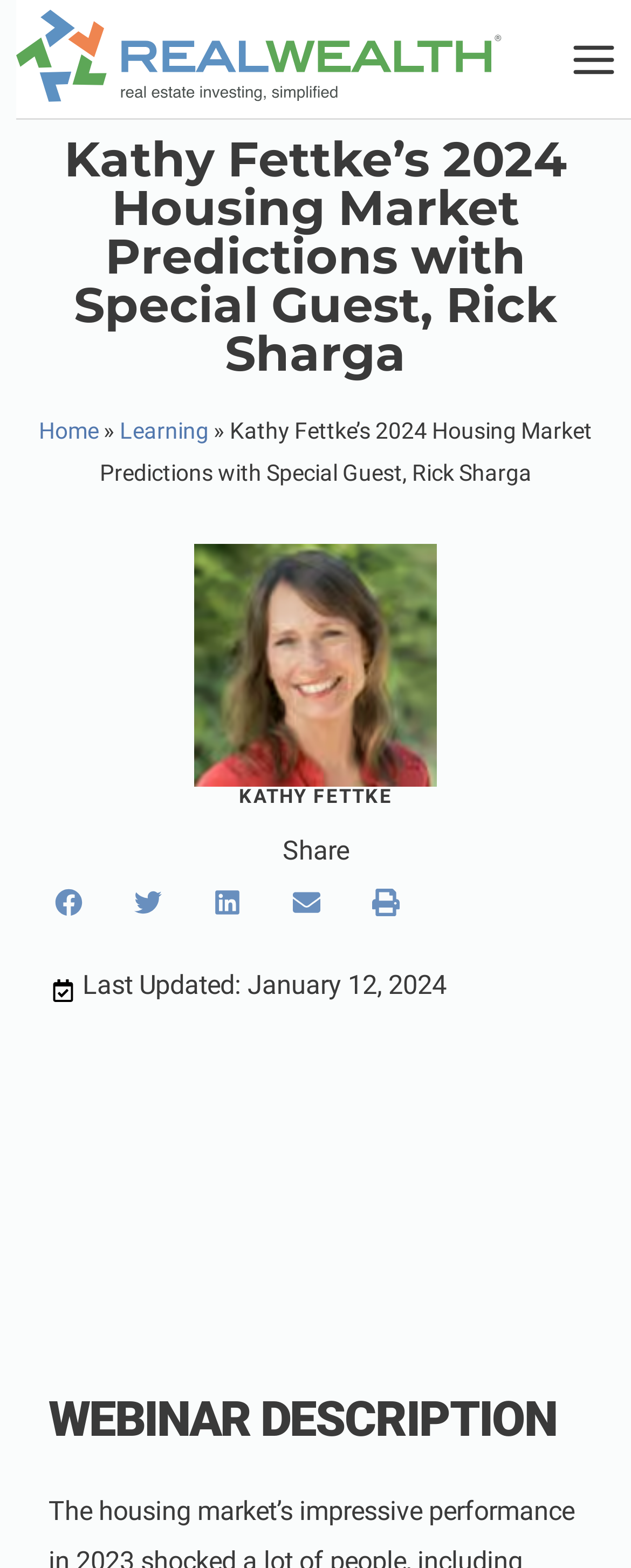Locate and extract the headline of this webpage.

Kathy Fettke’s 2024 Housing Market Predictions with Special Guest, Rick Sharga